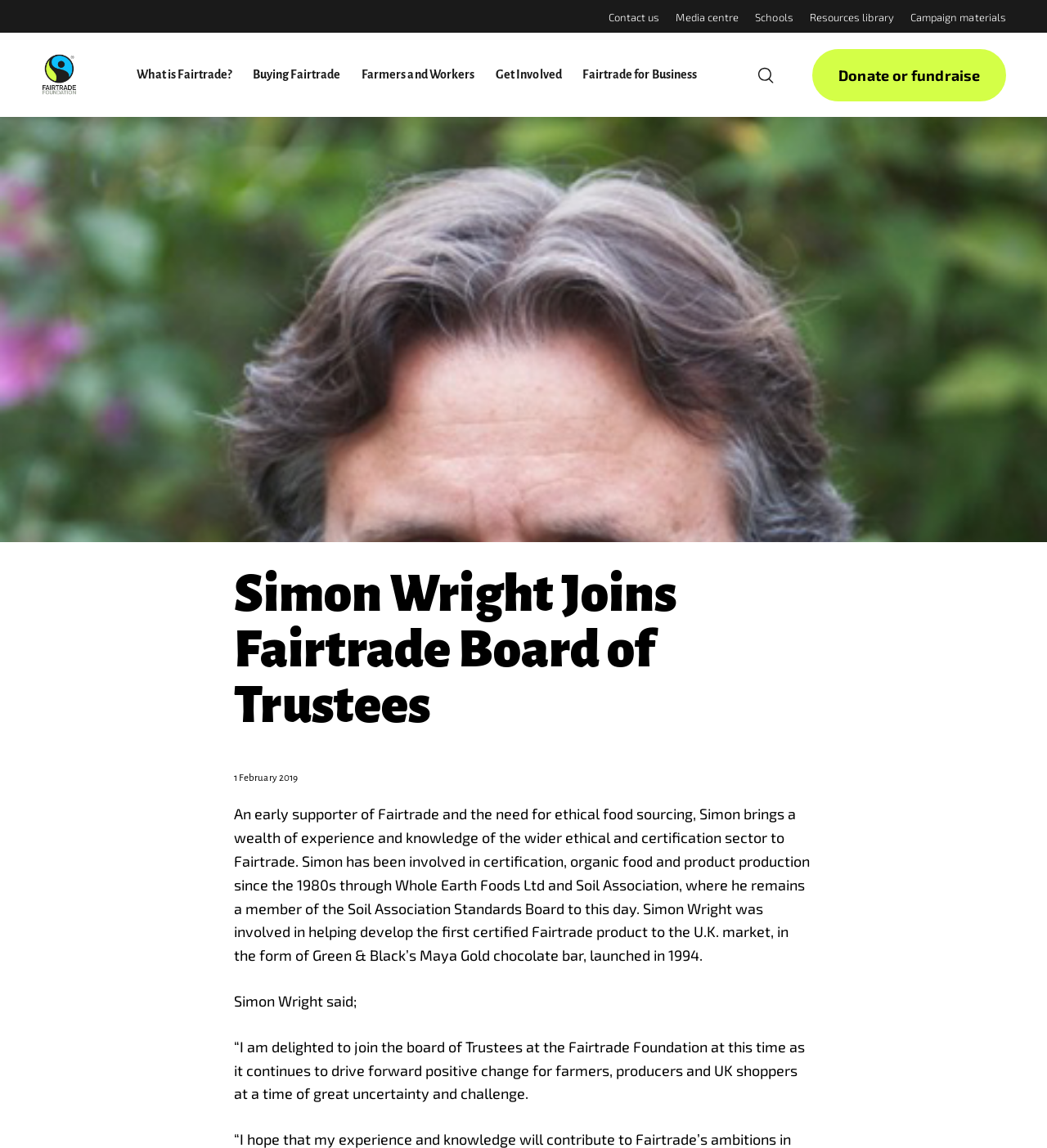Answer the question below with a single word or a brief phrase: 
What is the name of the chocolate bar mentioned?

Maya Gold